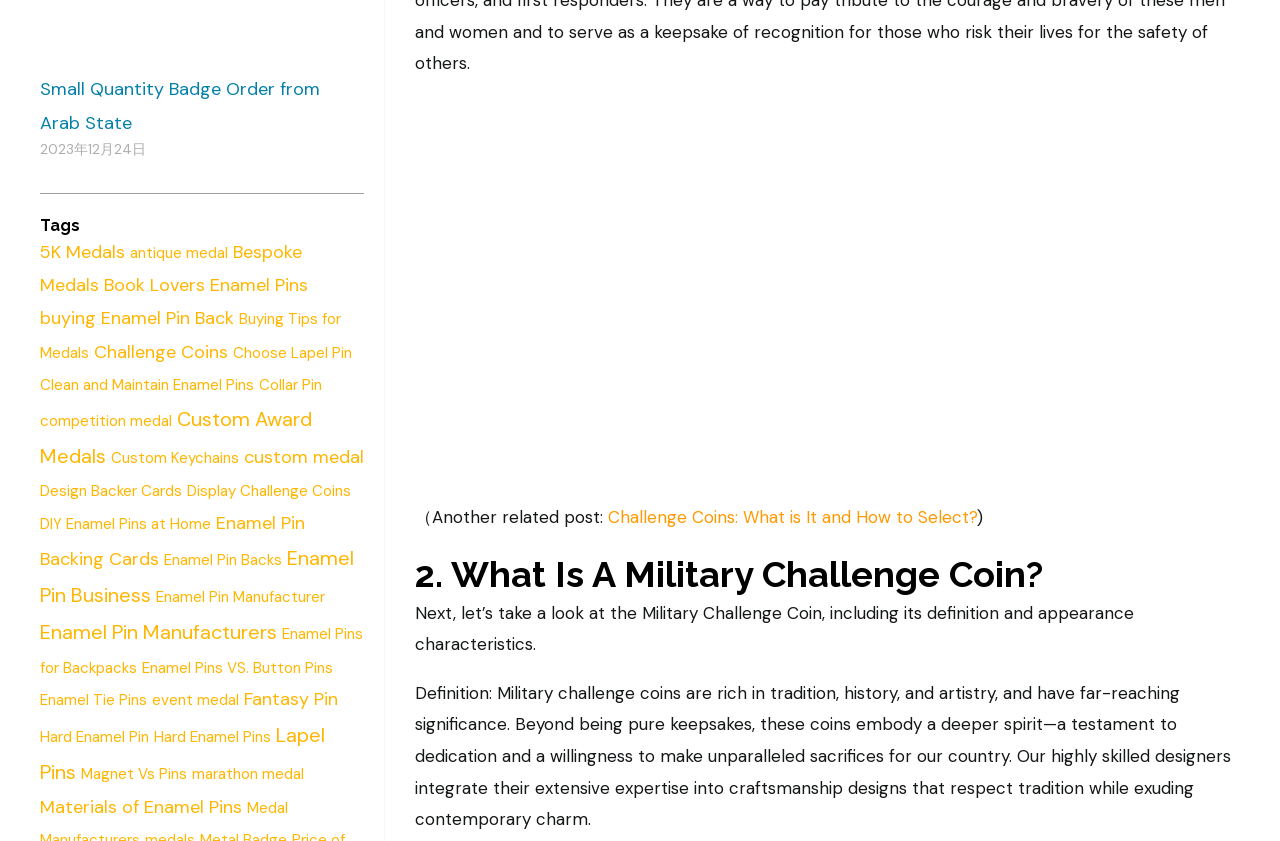Identify the bounding box coordinates of the clickable region to carry out the given instruction: "View details of Epitome Home Decor".

None